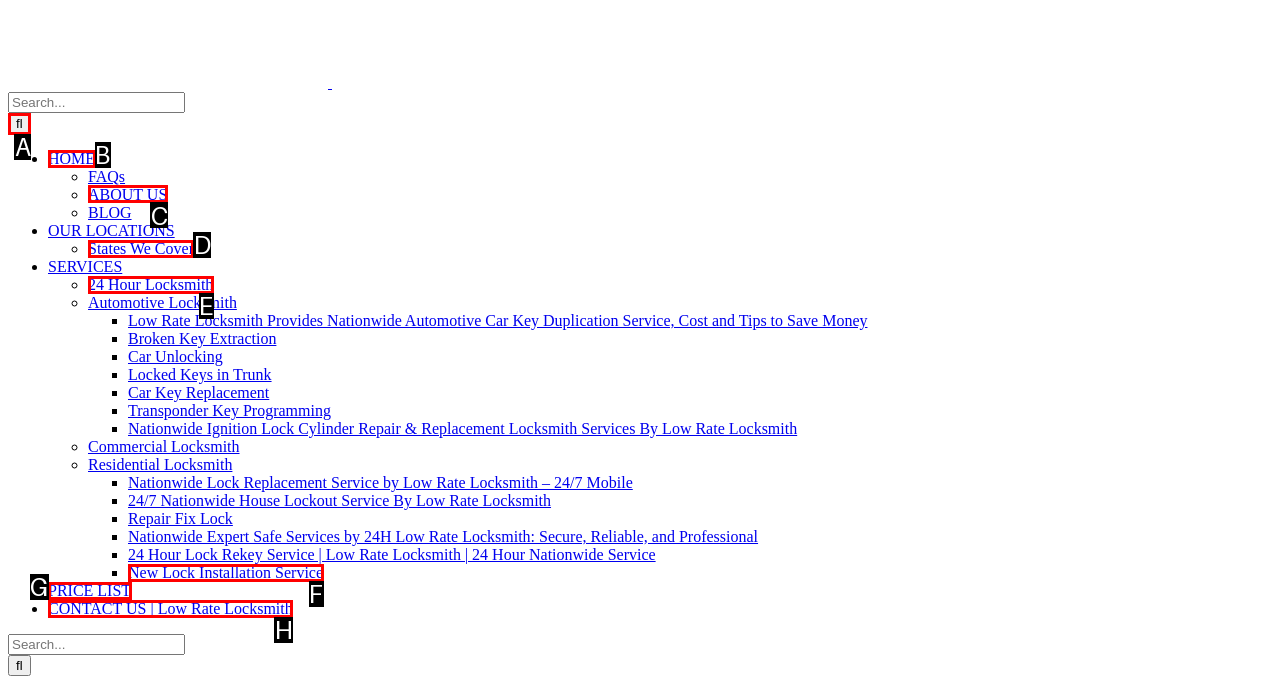Select the appropriate HTML element to click on to finish the task: Go to the ABOUT US page.
Answer with the letter corresponding to the selected option.

C